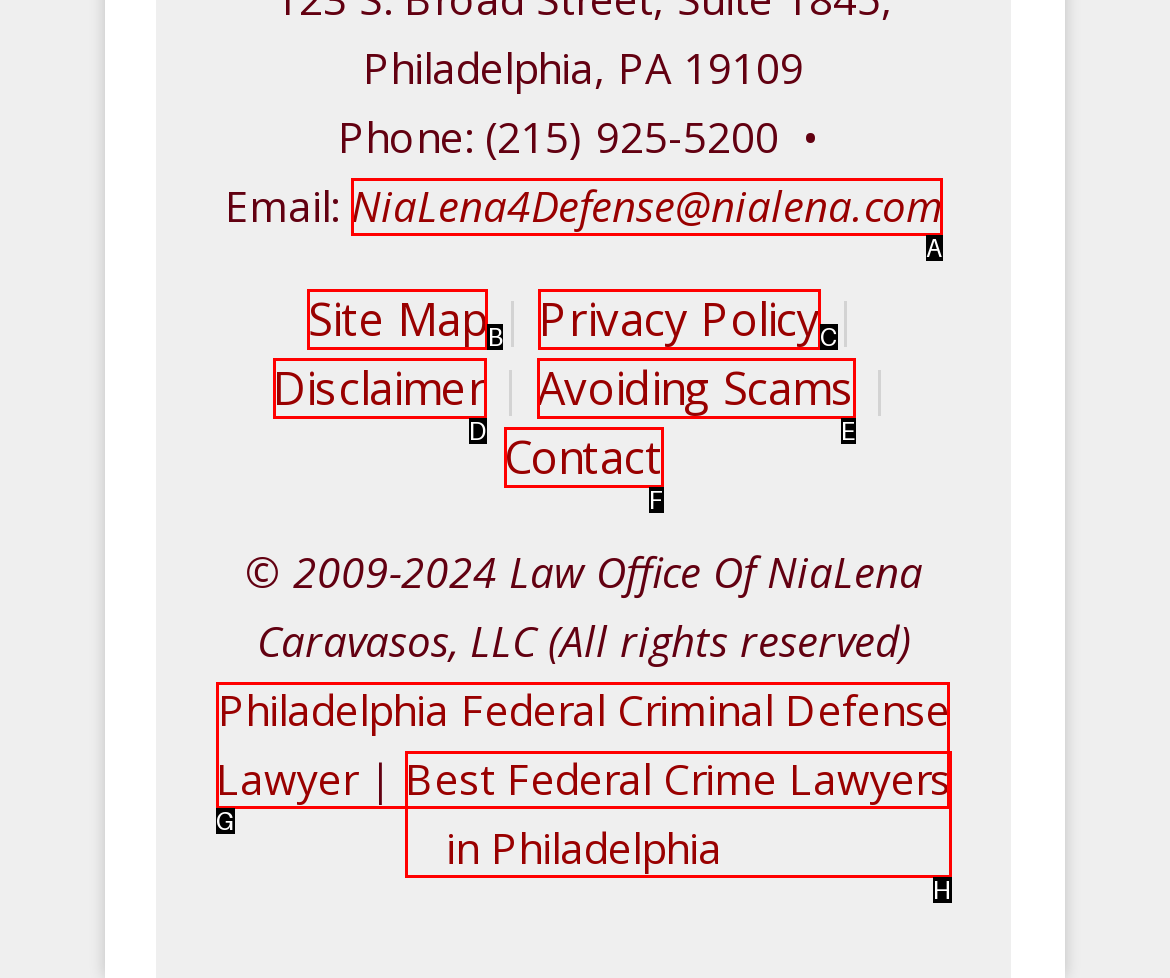What is the letter of the UI element you should click to Check the privacy policy? Provide the letter directly.

C